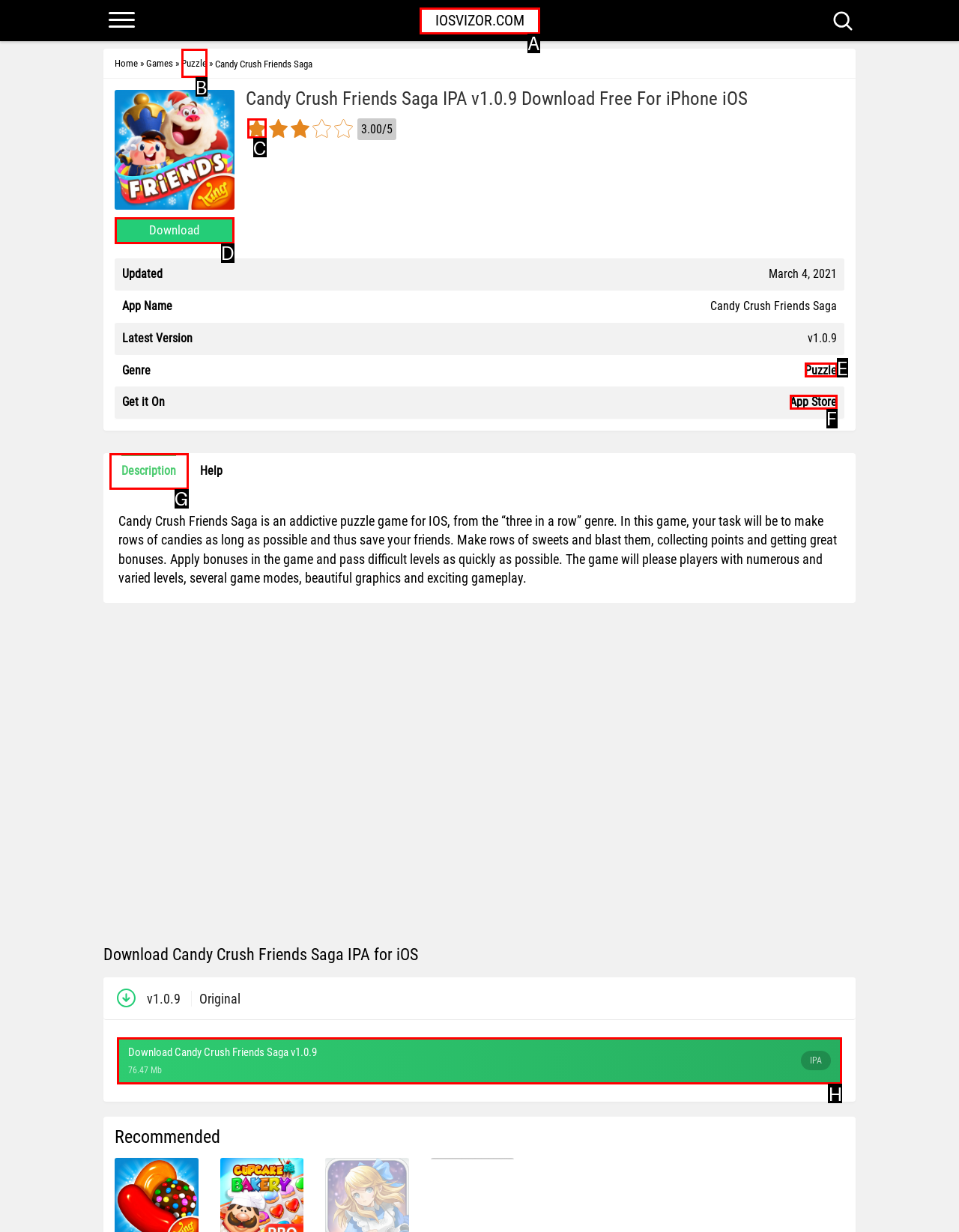Tell me which one HTML element I should click to complete the following task: Download Candy Crush Friends Saga v1.0.9 IPA
Answer with the option's letter from the given choices directly.

H